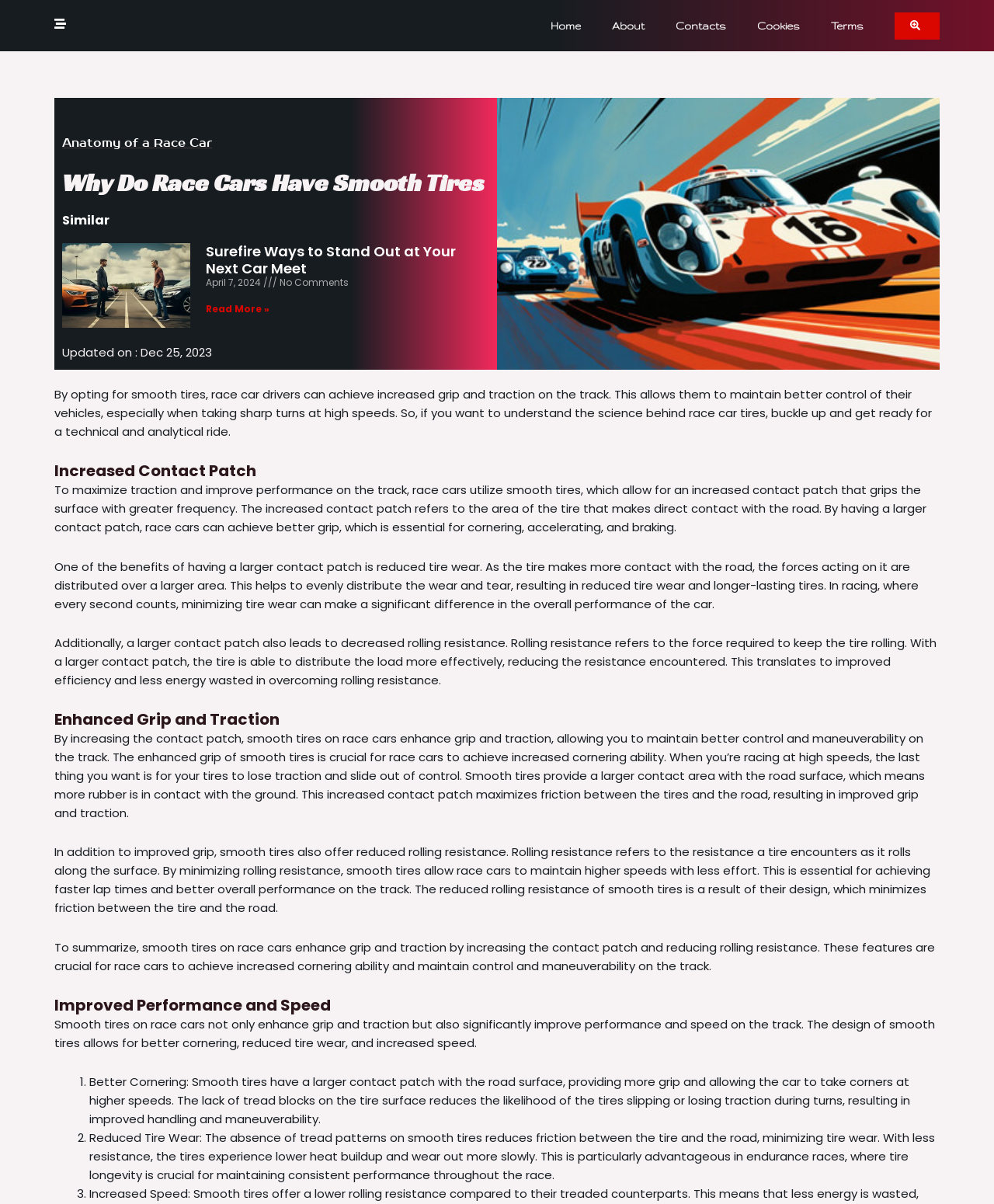Refer to the image and provide an in-depth answer to the question:
How many headings are in the article?

I looked at the article section and counted the headings, which are 'Why Do Race Cars Have Smooth Tires', 'Increased Contact Patch', 'Enhanced Grip and Traction', and 'Improved Performance and Speed', and found that there are 4 headings in total.